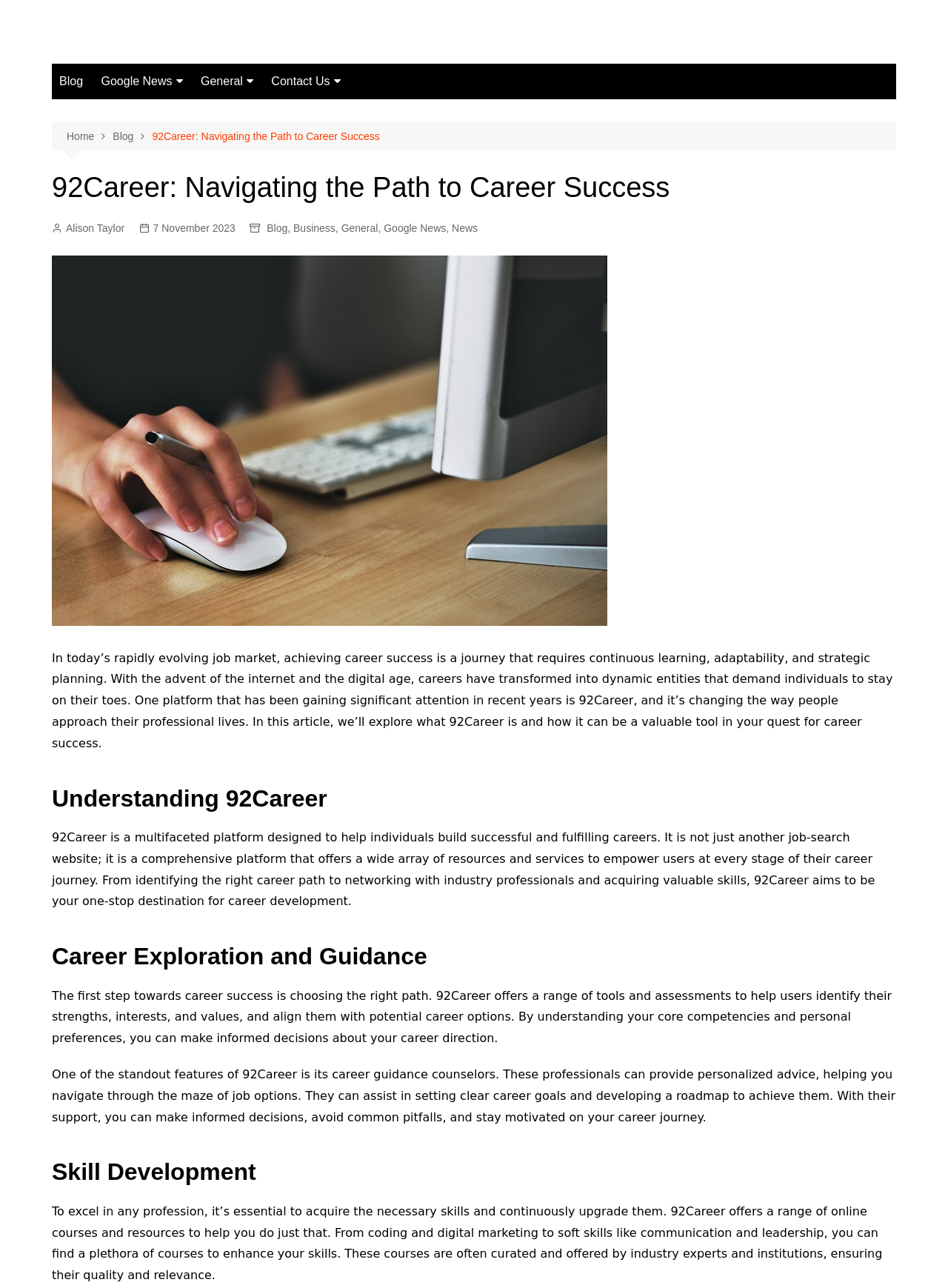Provide your answer in one word or a succinct phrase for the question: 
What is the author's name of the article?

Alison Taylor